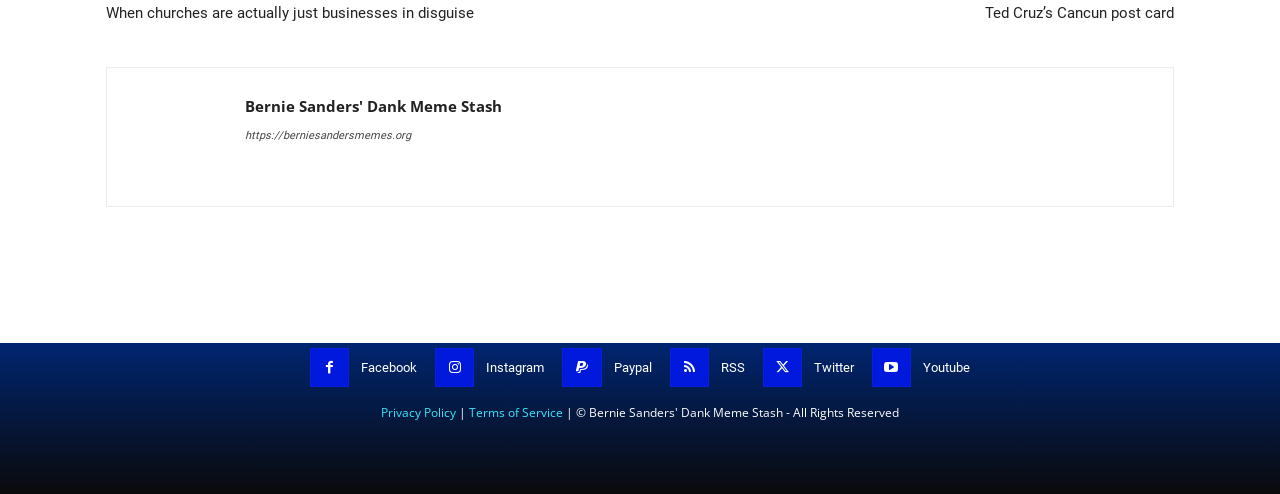How many links are there in the top section?
With the help of the image, please provide a detailed response to the question.

I counted the number of links in the top section, which are 'When churches are actually just businesses in disguise', 'Ted Cruz’s Cancun post card', and 'Bernie Sanders' Dank Meme Stash'.